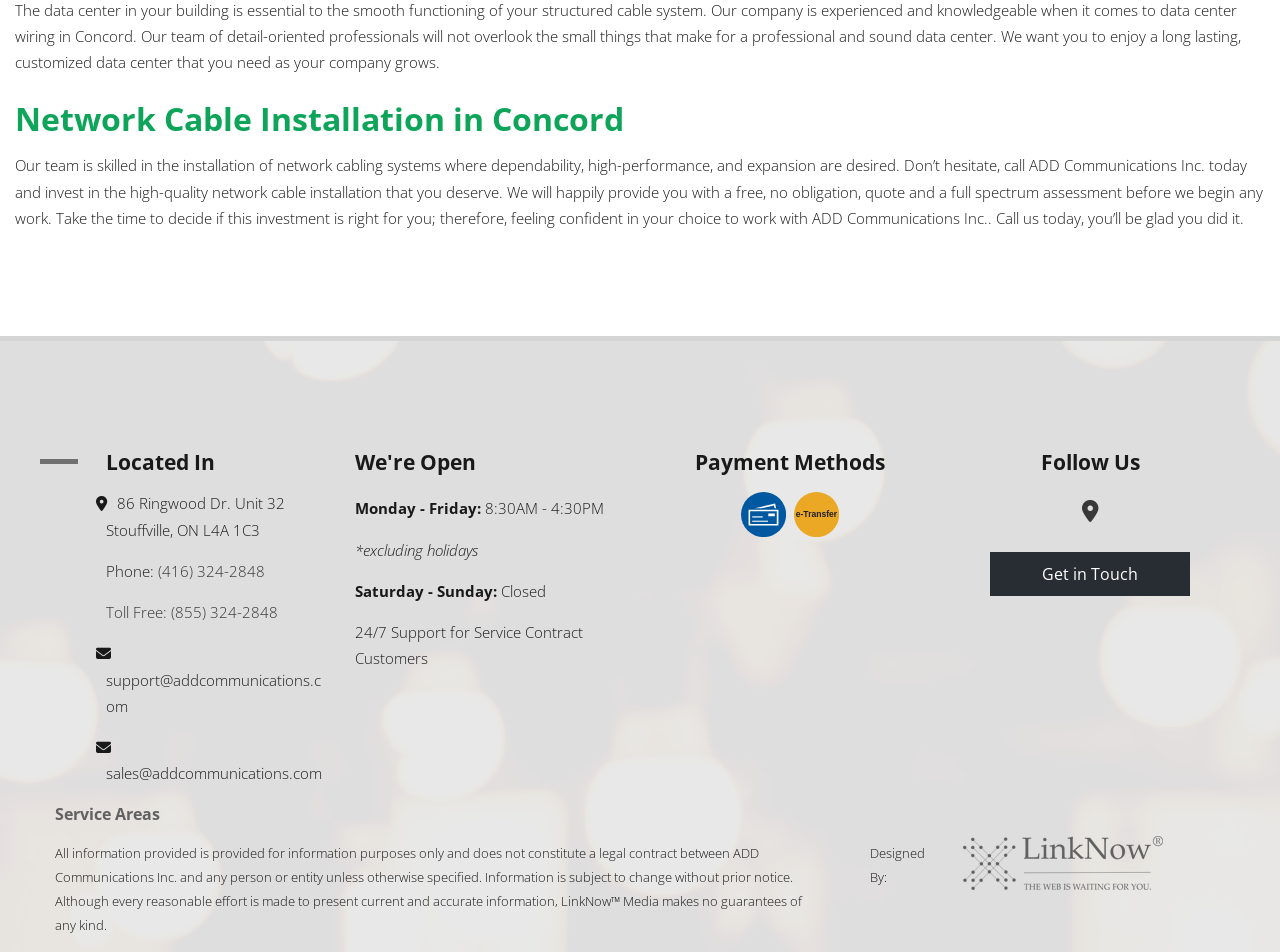Given the element description: "SUPERCOLLIDER 2024 STUDENT PRESENTATION VIDEOS", predict the bounding box coordinates of the UI element it refers to, using four float numbers between 0 and 1, i.e., [left, top, right, bottom].

None